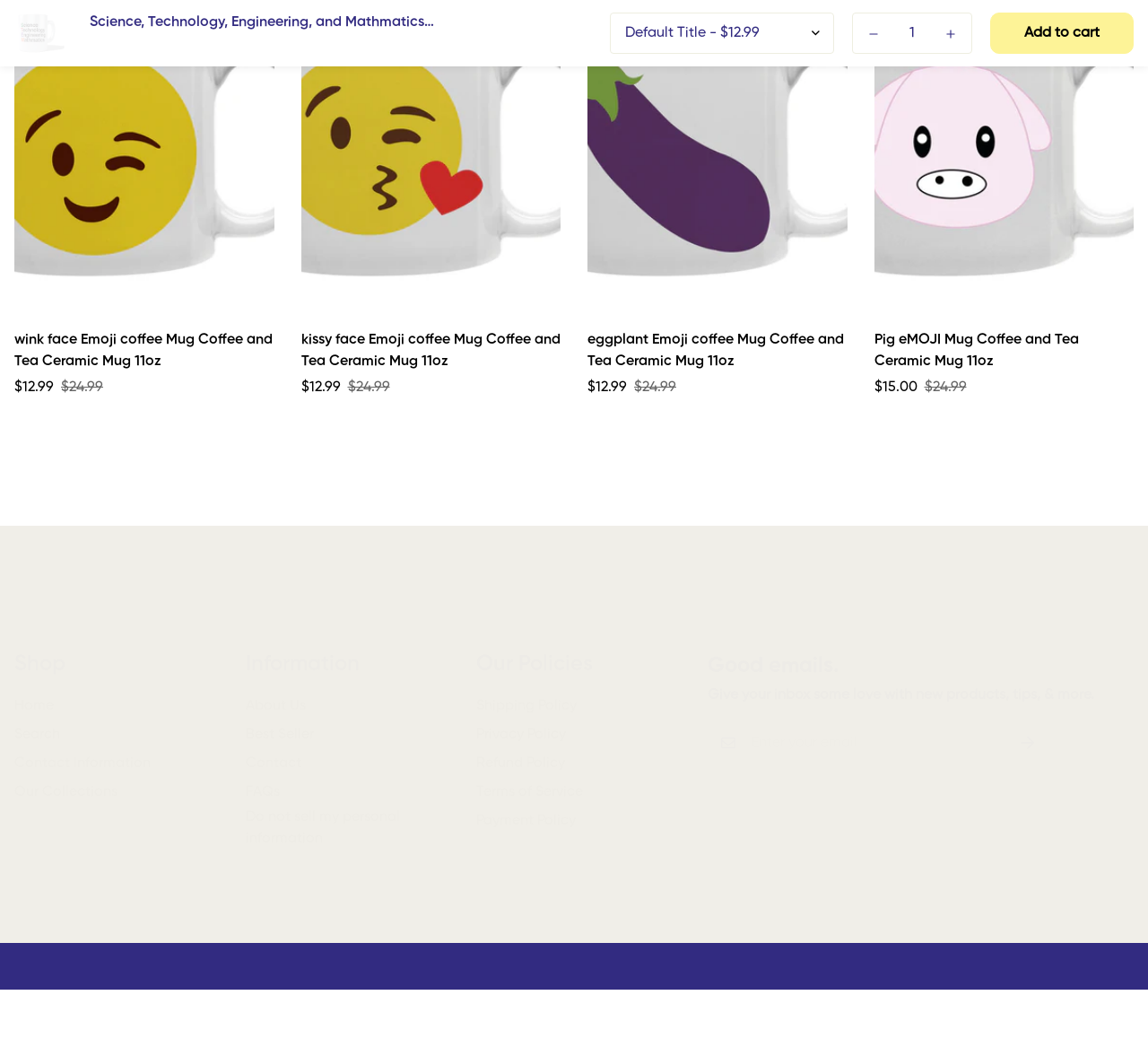What is the purpose of the 'Add to cart' button?
Based on the visual, give a brief answer using one word or a short phrase.

Add product to cart